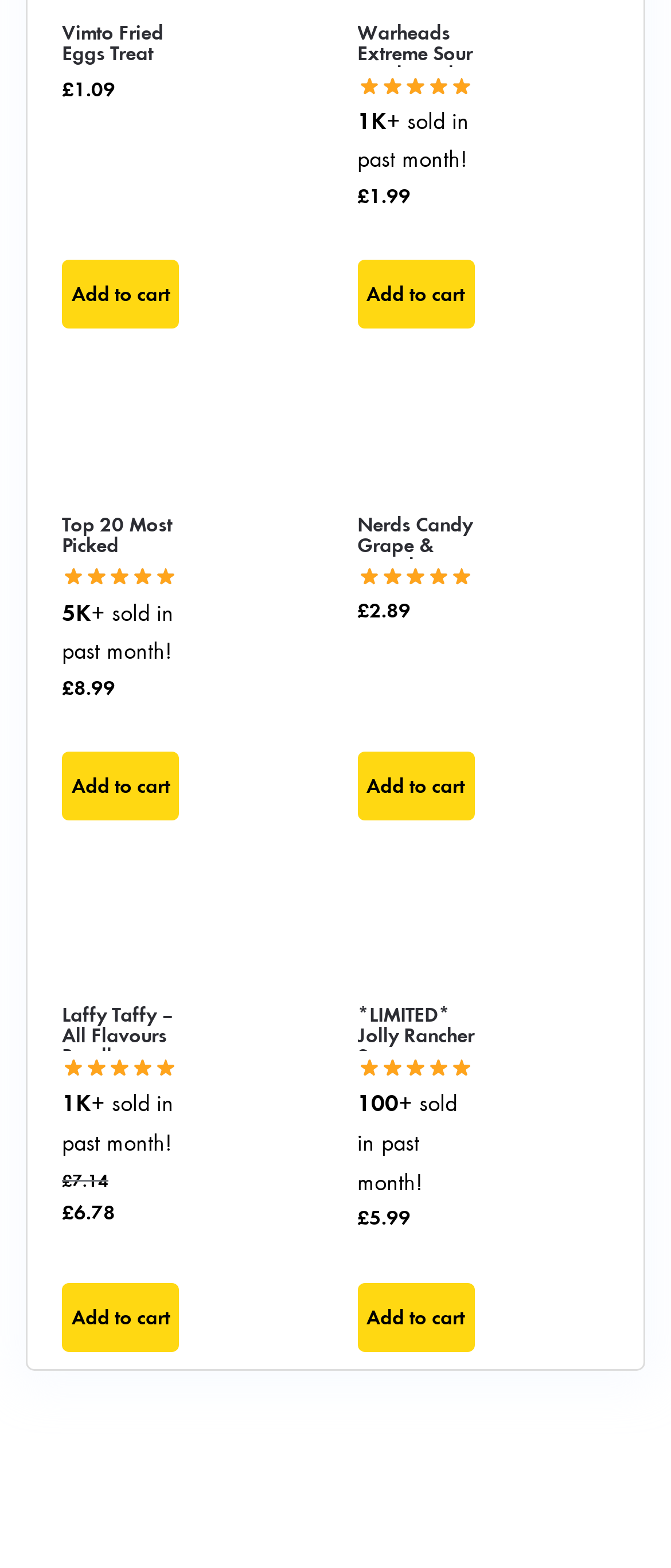How many ratings does Warheads Extreme Sour Hard Candy have?
Using the visual information, respond with a single word or phrase.

1K+